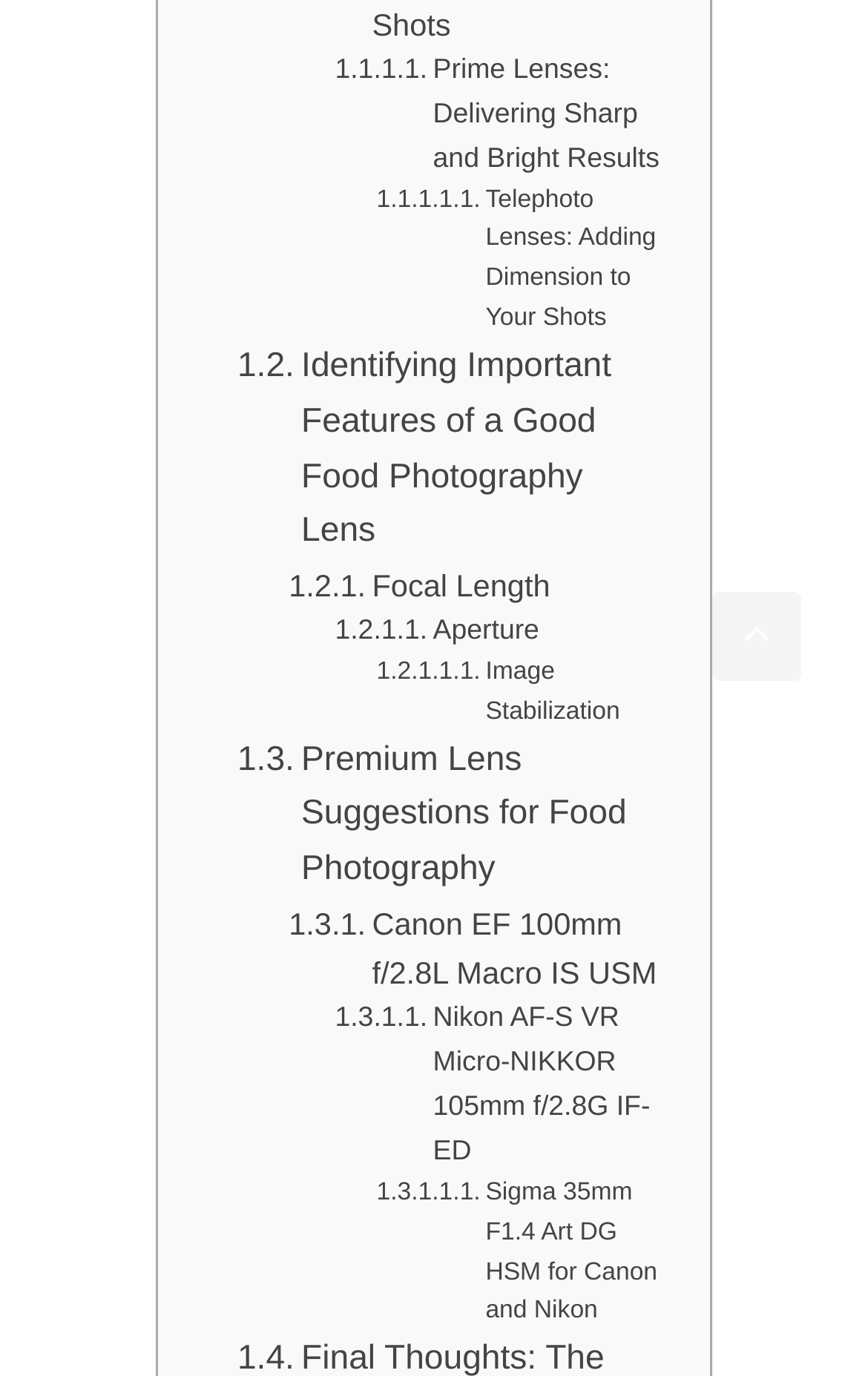Give a short answer using one word or phrase for the question:
How many lens suggestions are provided?

3